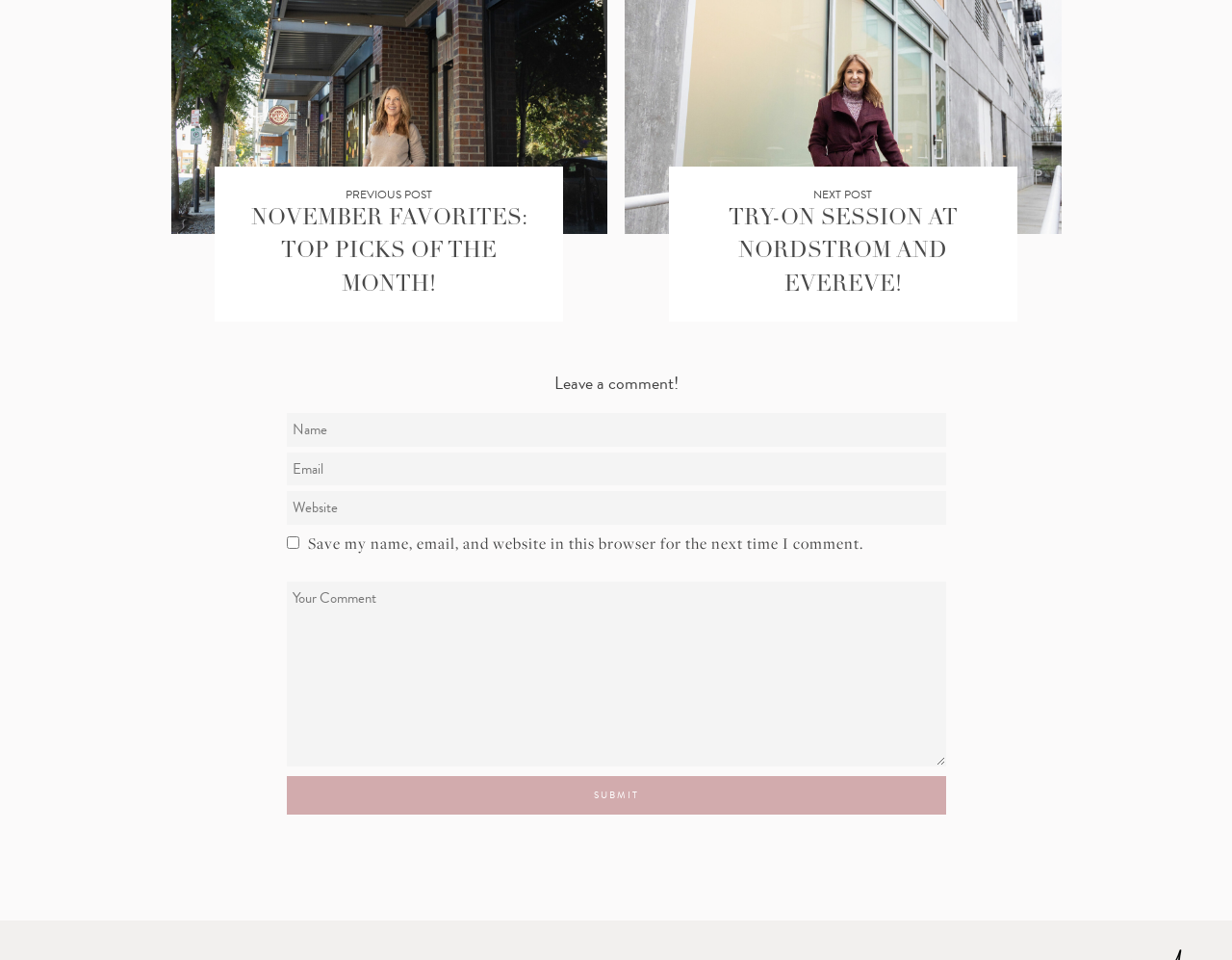What is the purpose of the textboxes?
Please answer the question with a detailed and comprehensive explanation.

The textboxes are located below the 'Leave a comment!' heading, and they have labels such as 'Name', 'Email', and 'Website', which suggests that they are used to input information to leave a comment on the webpage.